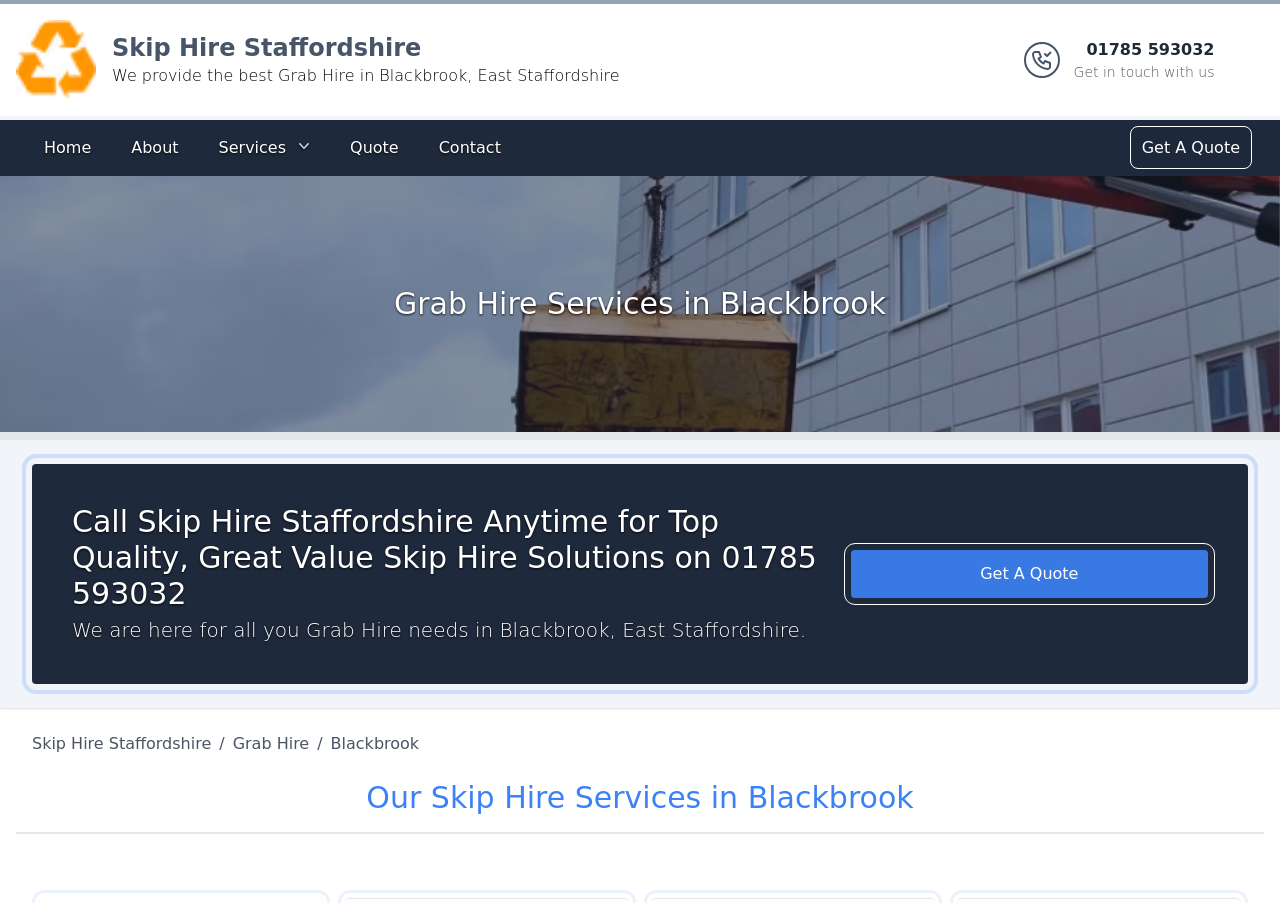What is the purpose of the 'Get A Quote' button?
We need a detailed and meticulous answer to the question.

I found the purpose of the button by looking at the text 'Get A Quote' and its location on the webpage, which suggests that it is related to getting a quote for the services provided.